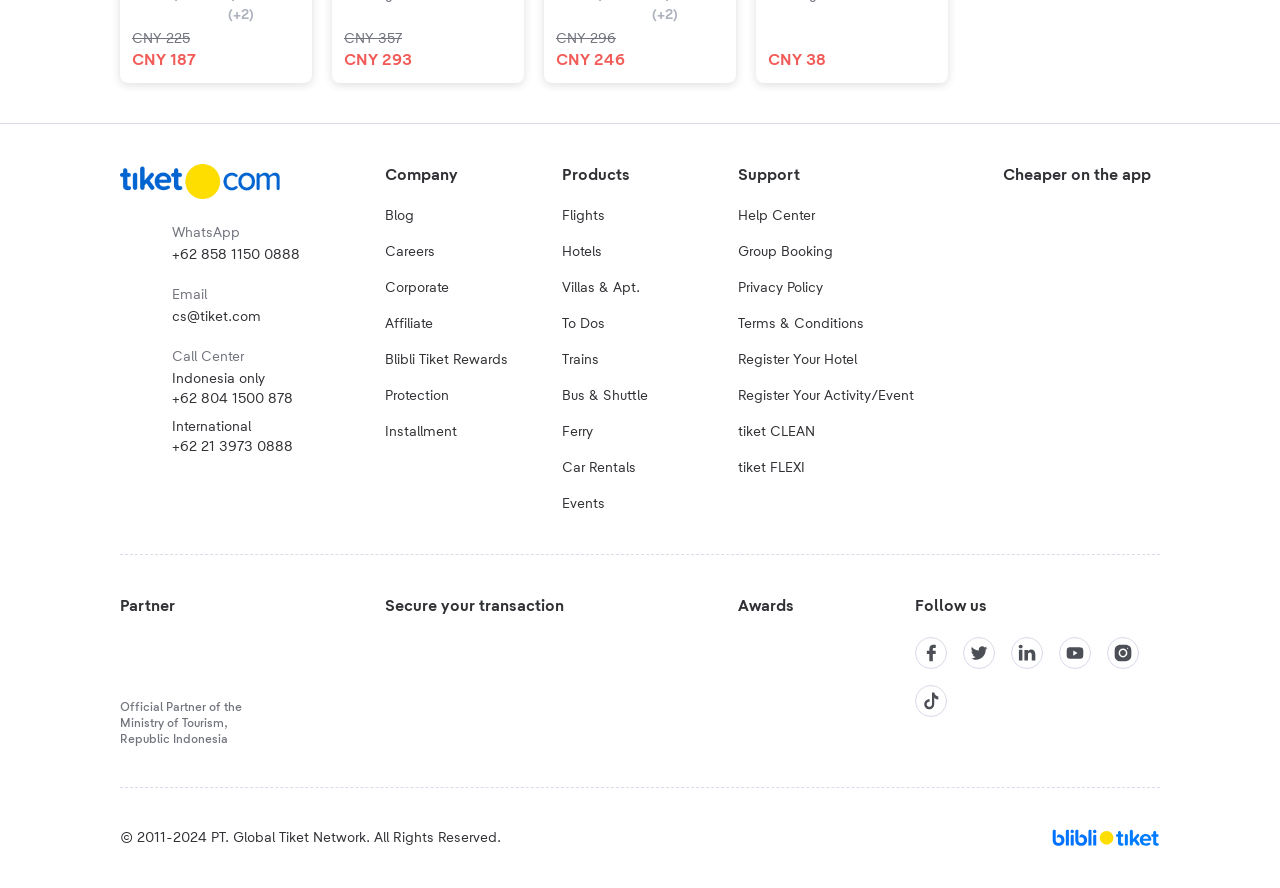Please locate the bounding box coordinates of the element that needs to be clicked to achieve the following instruction: "Click the Flights link". The coordinates should be four float numbers between 0 and 1, i.e., [left, top, right, bottom].

[0.439, 0.232, 0.561, 0.255]